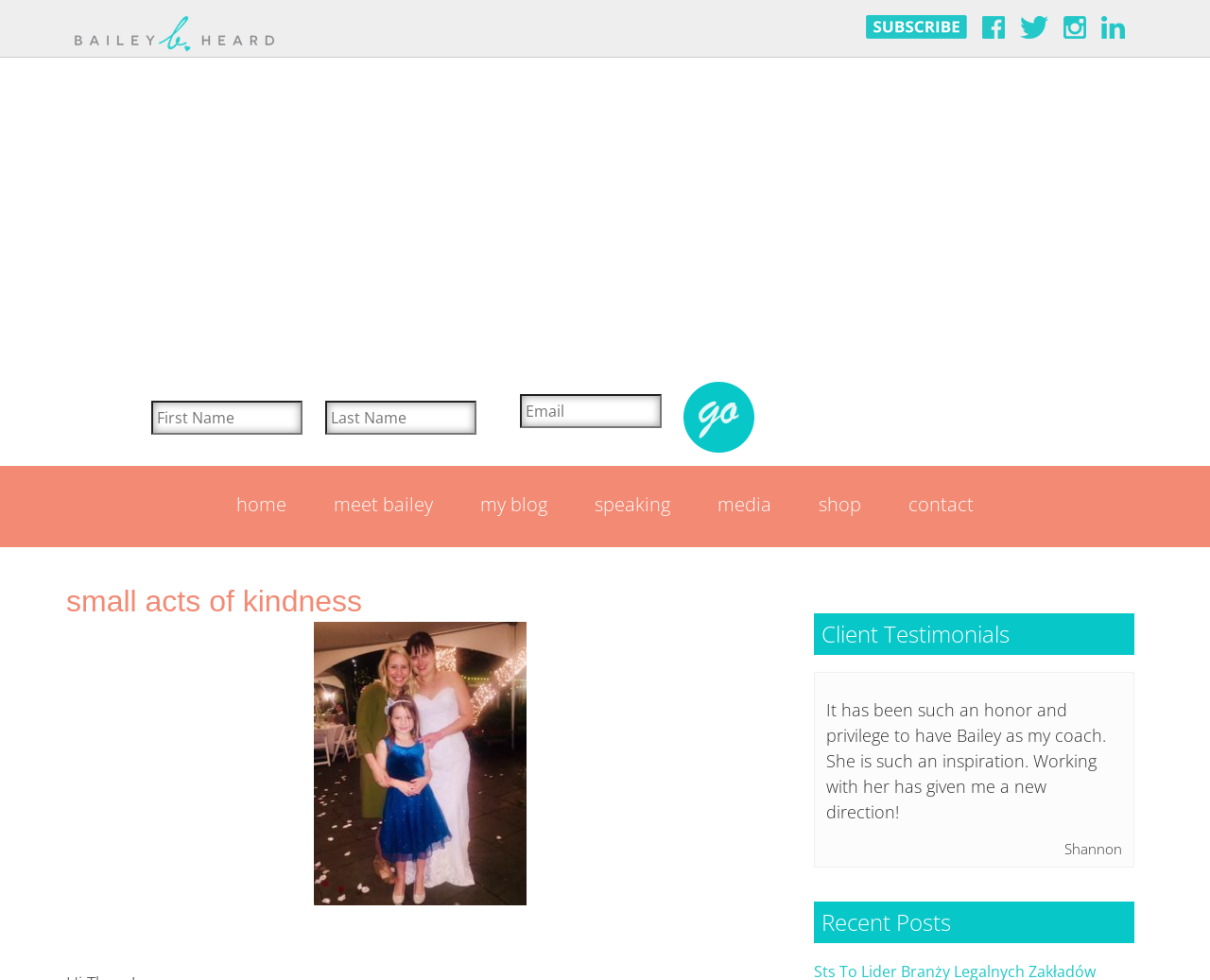Please analyze the image and give a detailed answer to the question:
What is the purpose of the button?

The button with the text 'Submit' is likely used to submit a form or input data, as it is a common convention in web design.